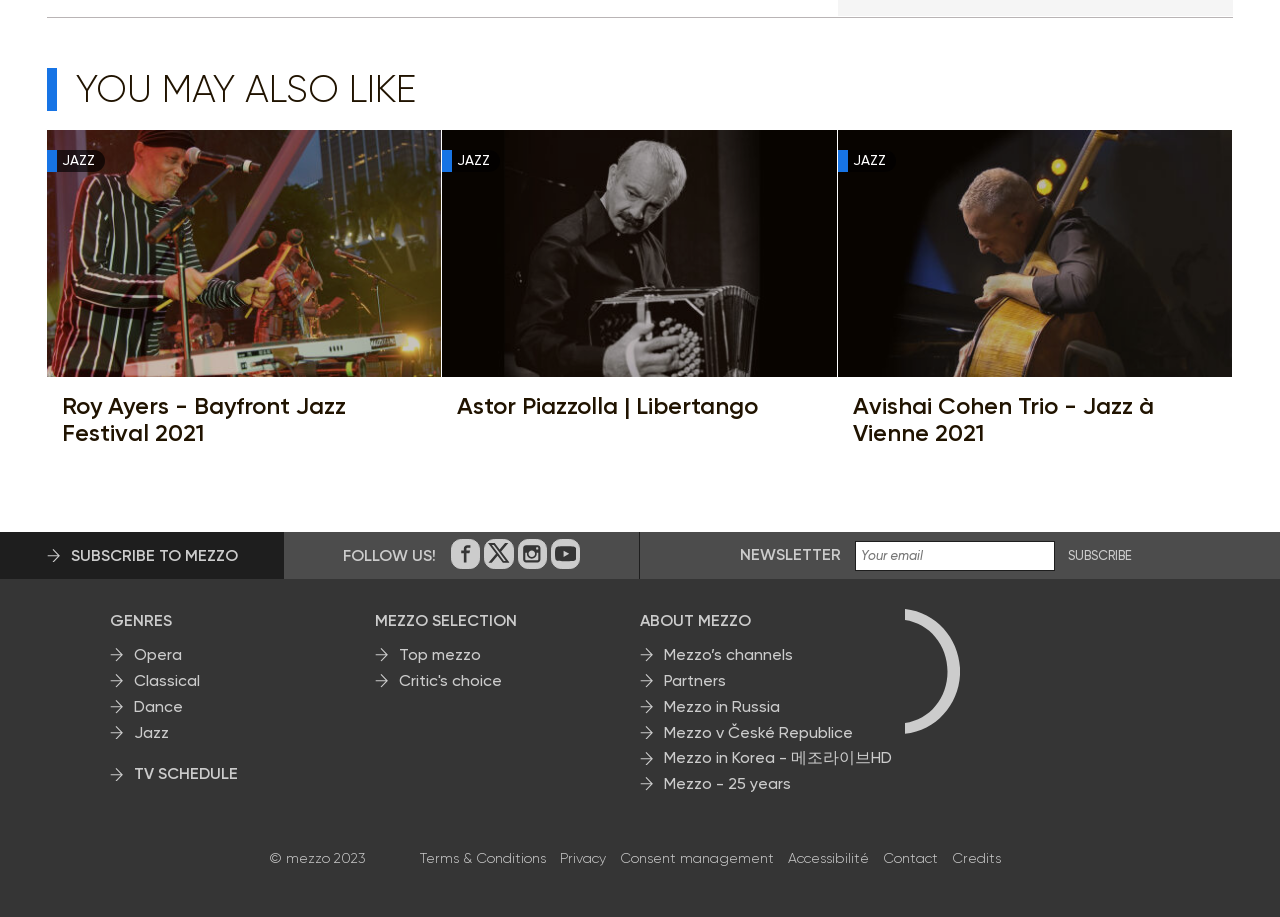Specify the bounding box coordinates of the area to click in order to follow the given instruction: "Go to the home page."

None